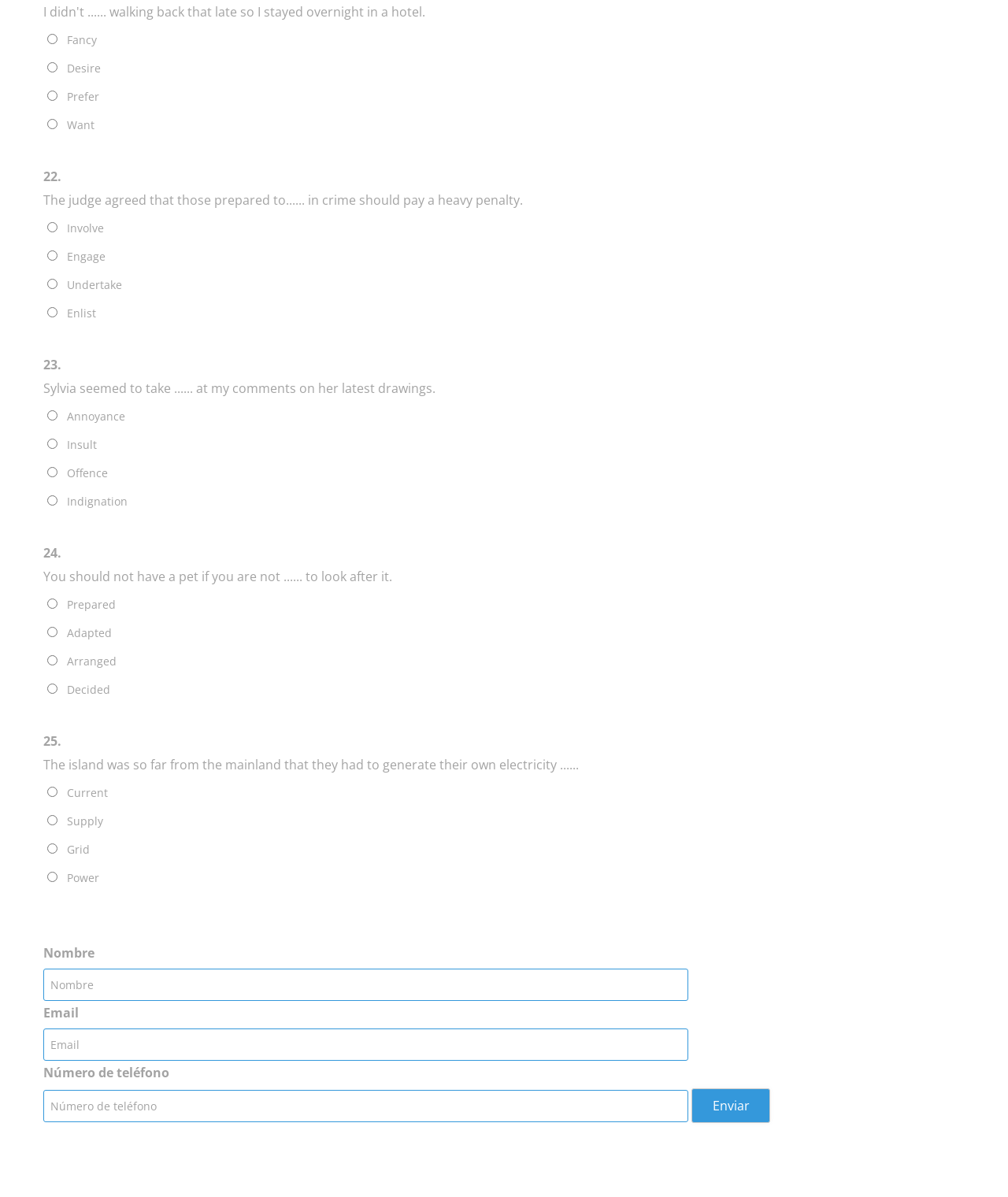What is the label of the first radio button?
Please use the image to provide an in-depth answer to the question.

I looked at the first radio button on the webpage and saw that its label is 'Fancy'.